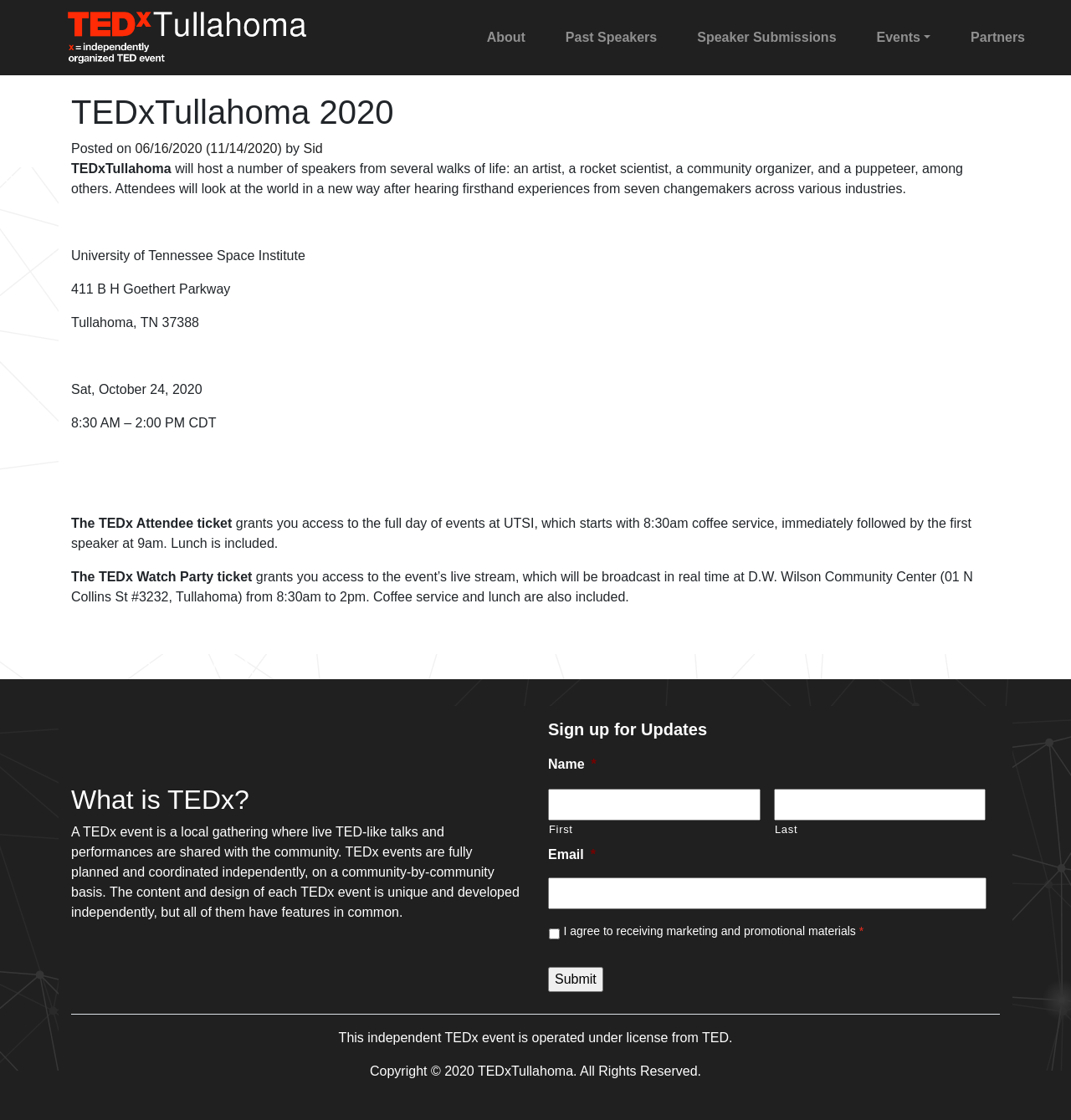Identify the bounding box coordinates necessary to click and complete the given instruction: "Submit the form".

[0.512, 0.864, 0.563, 0.886]